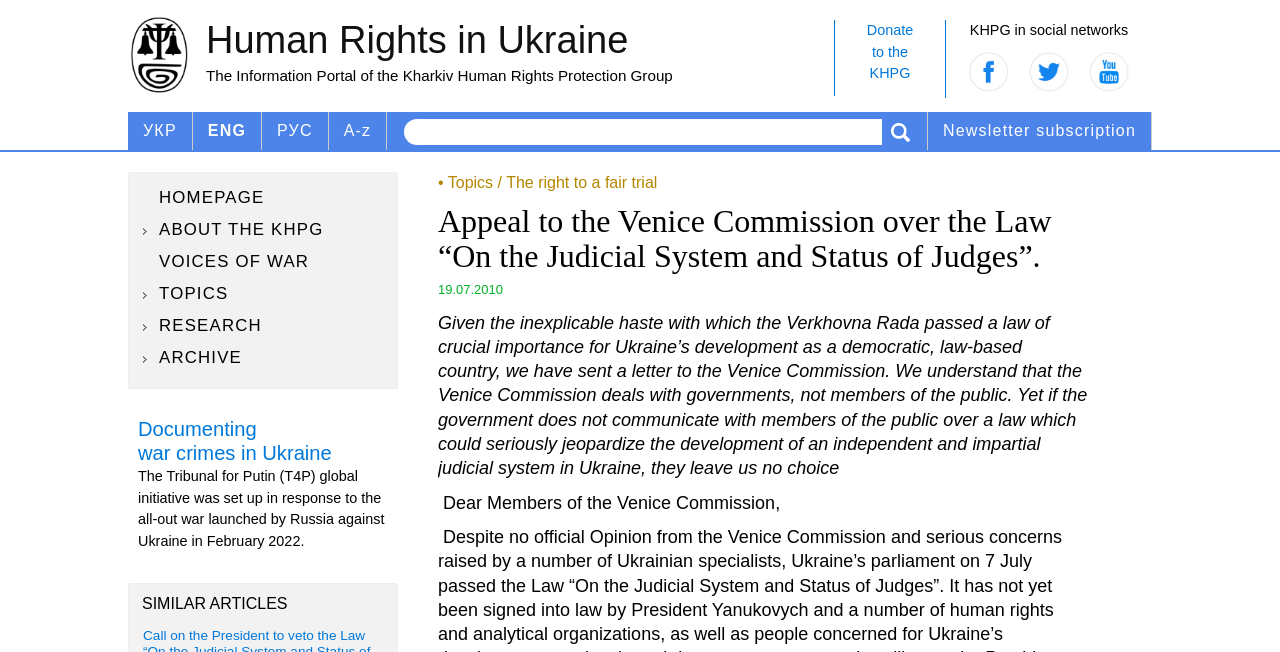Locate the bounding box of the UI element described by: "Research" in the given webpage screenshot.

[0.105, 0.482, 0.31, 0.518]